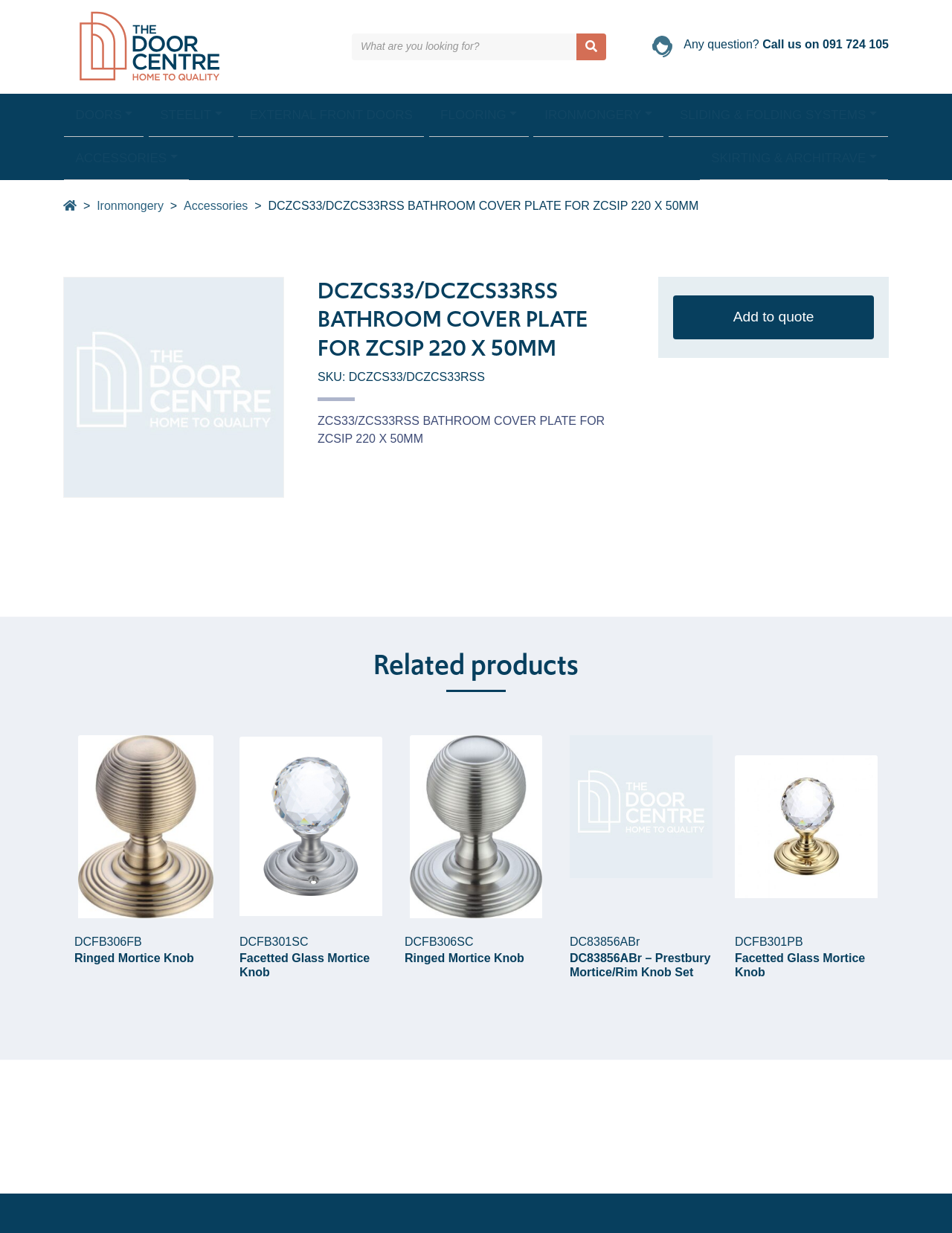Reply to the question with a brief word or phrase: What is the SKU of the product?

ZCS33/ZCS33RSS BATHROOM COVER PLATE FOR ZCSIP 220 X 50MM